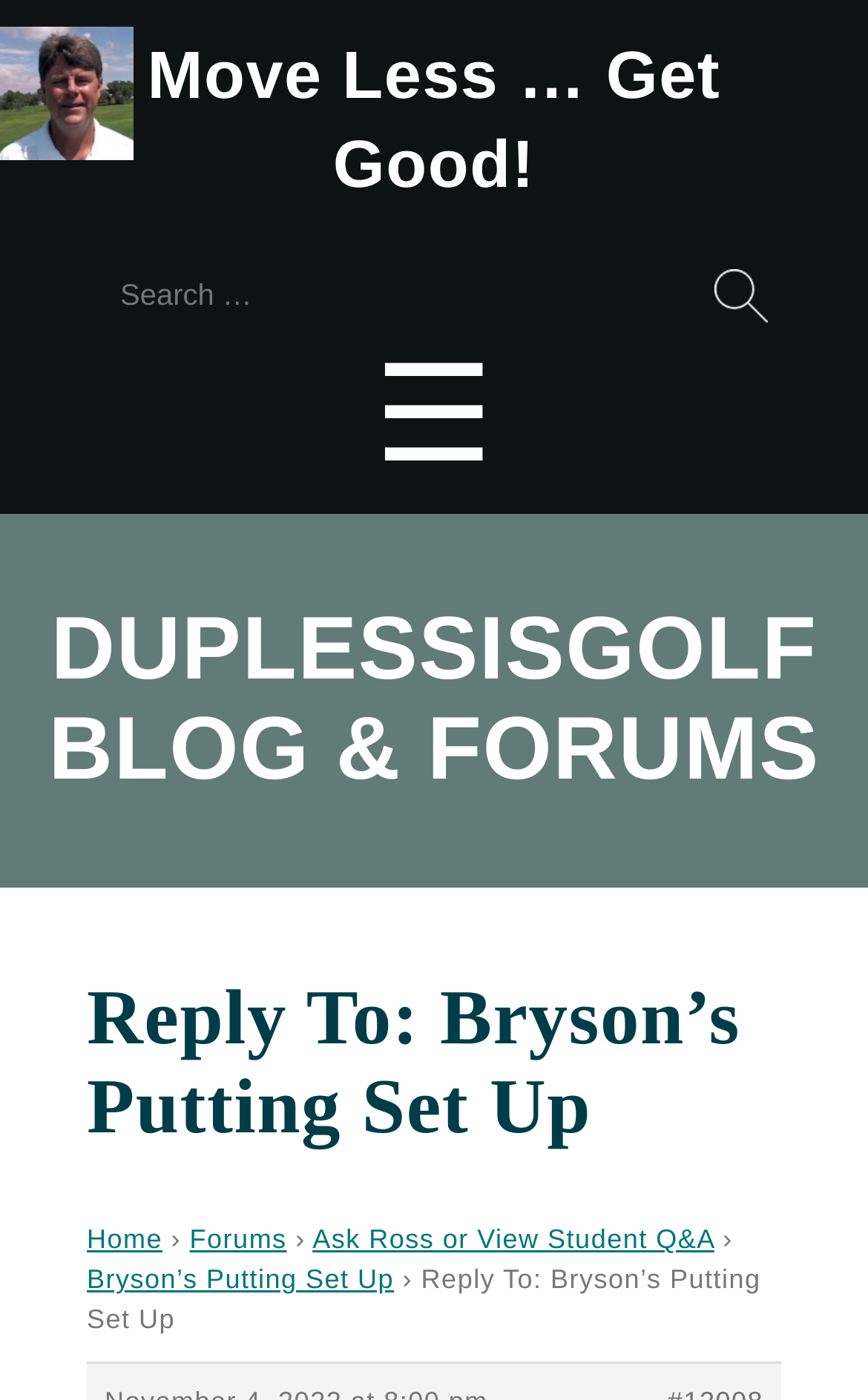Please find and give the text of the main heading on the webpage.

Reply To: Bryson’s Putting Set Up